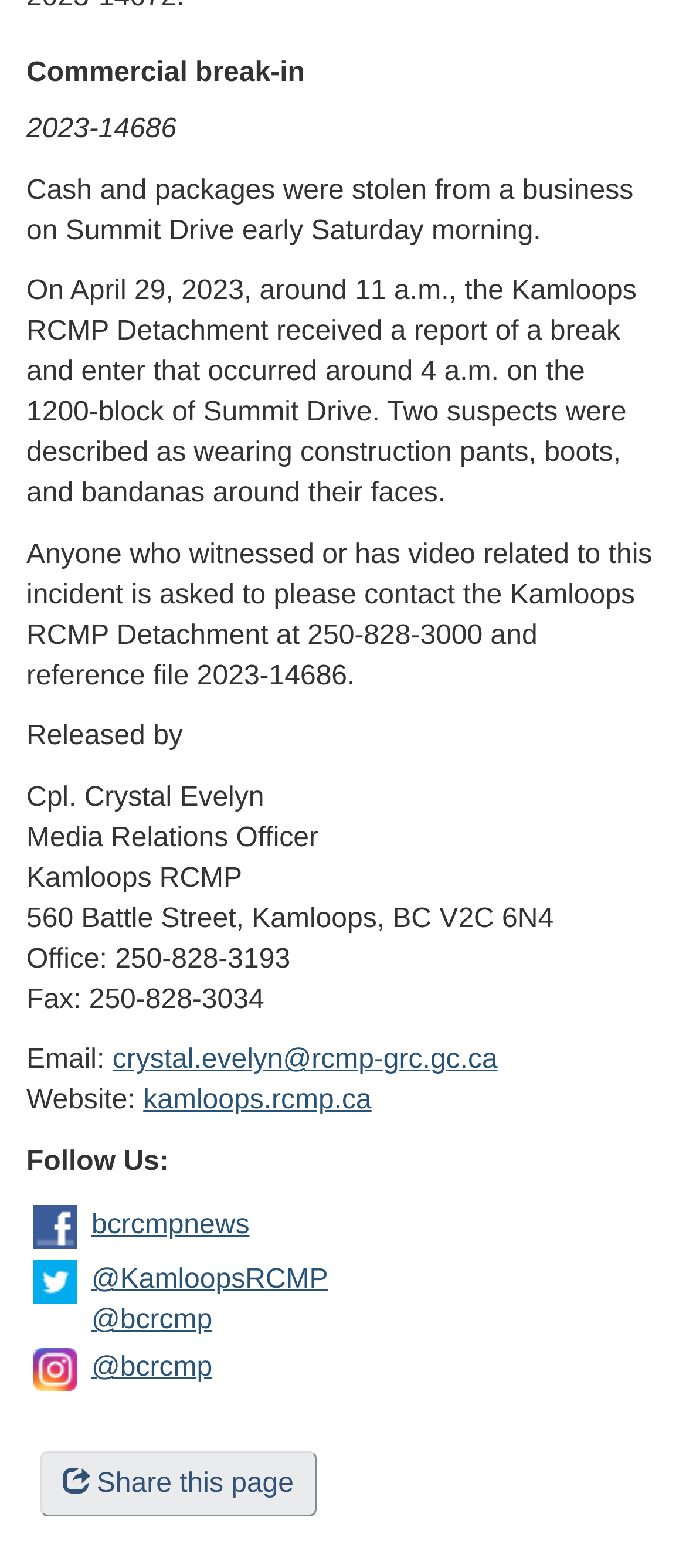What is the incident reported on April 29, 2023?
Please craft a detailed and exhaustive response to the question.

According to the webpage, on April 29, 2023, around 11 a.m., the Kamloops RCMP Detachment received a report of a break and enter that occurred around 4 a.m. on the 1200-block of Summit Drive.